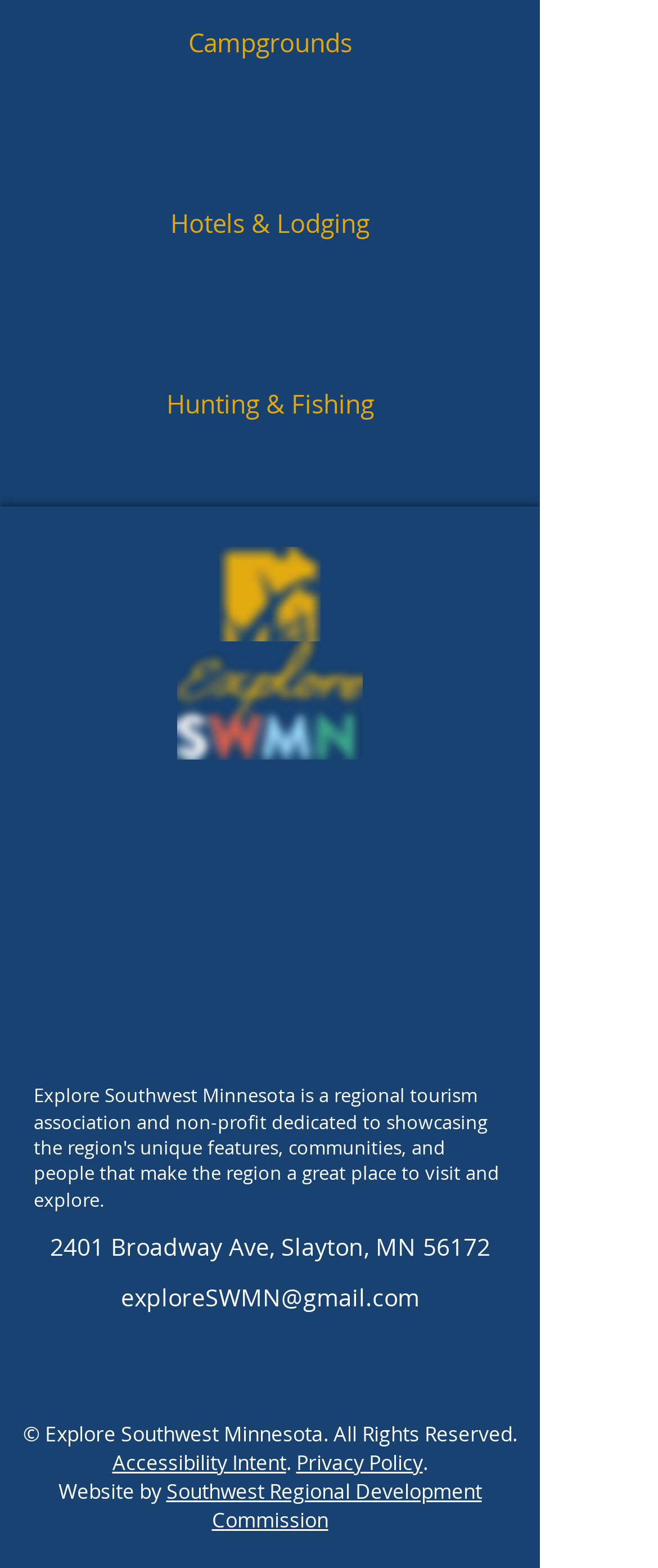Please give a succinct answer using a single word or phrase:
What type of sites can be explored in Southwest Minnesota?

Campgrounds, Hotels, Historic Sites